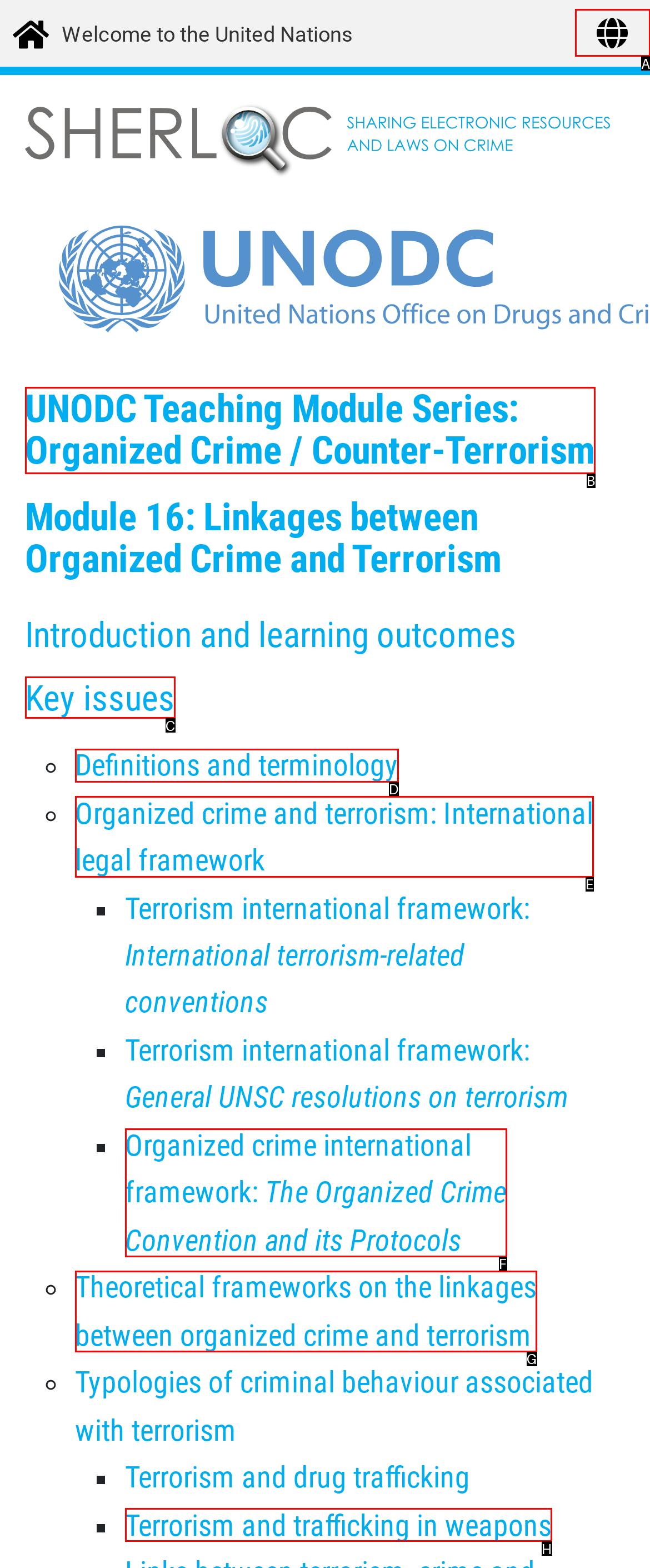Given the instruction: Toggle language switcher, which HTML element should you click on?
Answer with the letter that corresponds to the correct option from the choices available.

A